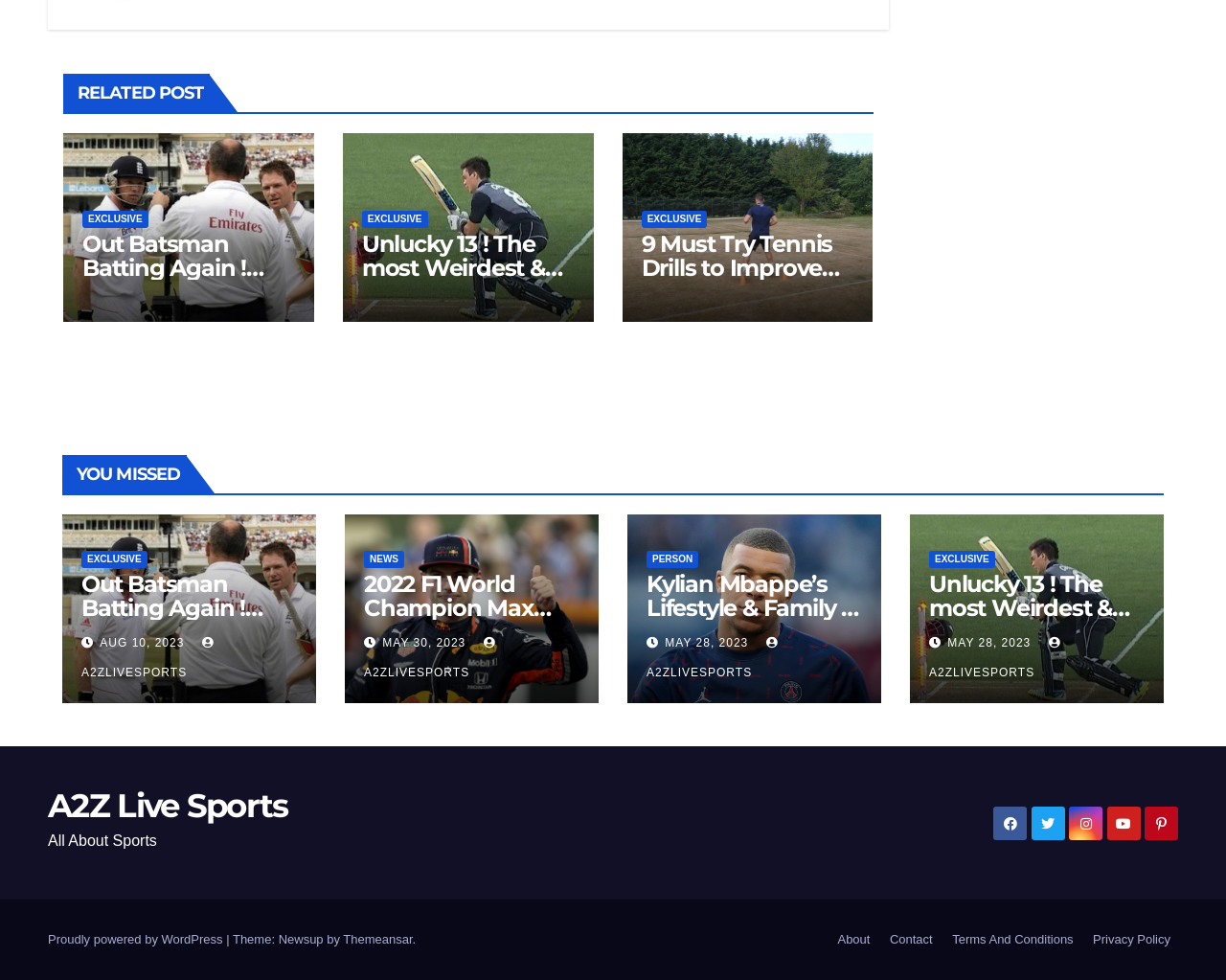What is the theme of the website?
Analyze the image and provide a thorough answer to the question.

The StaticText 'Theme: Newsup by' at the bottom of the webpage indicates that the theme of the website is Newsup, which is developed by Themeansar.